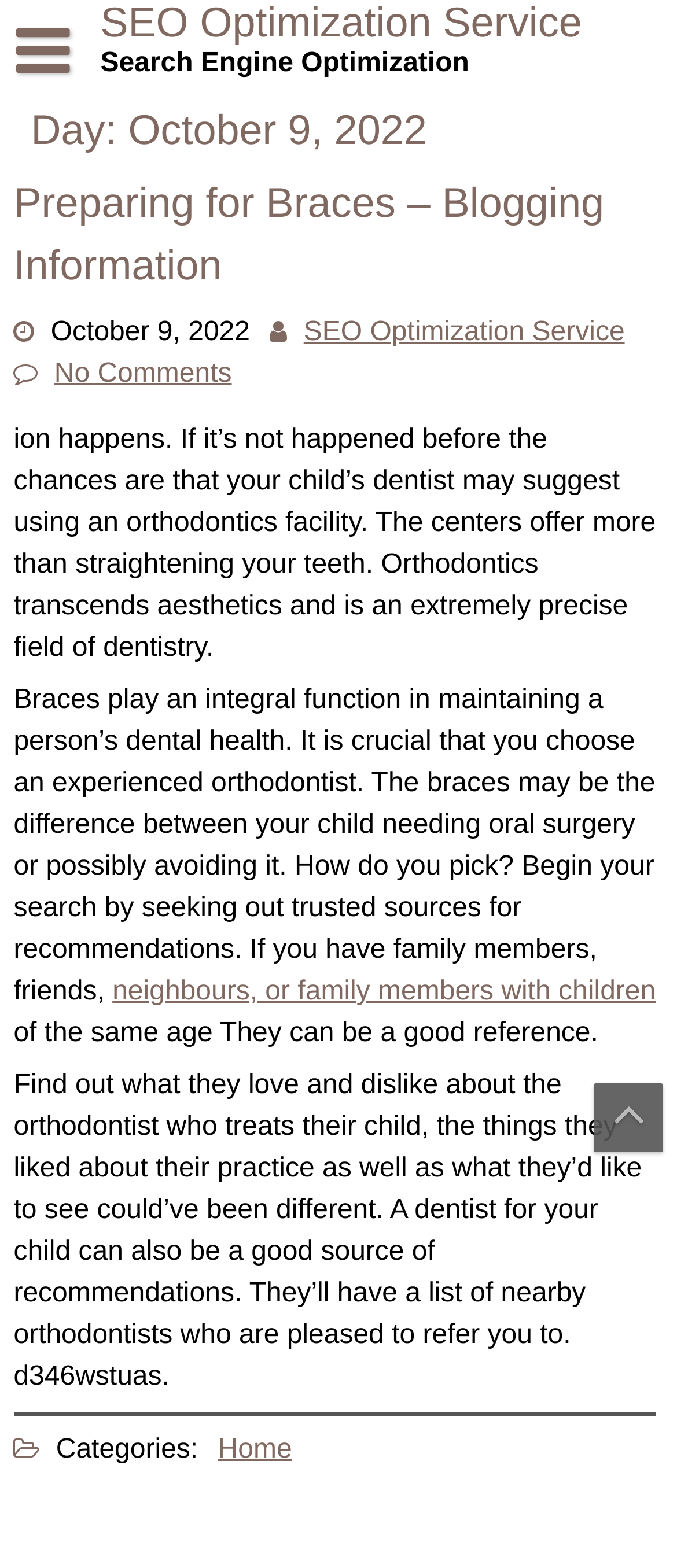Describe in detail what you see on the webpage.

This webpage appears to be a blog post about preparing for braces, with a focus on orthodontics and dental health. At the top of the page, there is a heading that reads "SEO Optimization Service" and a link with the same text. Below this, there is a static text element that says "Search Engine Optimization".

On the left side of the page, there is a heading that displays the date "October 9, 2022". Below this, there is an article section that contains the main content of the page. The article is divided into several sections, each with its own heading and text.

The first section has a heading that reads "Preparing for Braces – Blogging Information" and a link with the same text. Below this, there is a time element that displays the date "October 9, 2022" again. There are also two links, one that reads "SEO Optimization Service" and another that reads "No Comments".

The main content of the article is divided into four paragraphs of static text. The first paragraph discusses the importance of orthodontics and how it transcends aesthetics. The second paragraph explains the role of braces in maintaining dental health and the importance of choosing an experienced orthodontist. The third paragraph provides advice on how to pick an orthodontist, including seeking recommendations from trusted sources. The fourth paragraph continues this advice, suggesting that readers ask questions about the orthodontist's practice and what they liked or disliked about it.

At the bottom of the page, there is a section that displays categories, with a link to the "Home" page. There is also a link with an icon, possibly a social media link, located at the bottom right corner of the page.